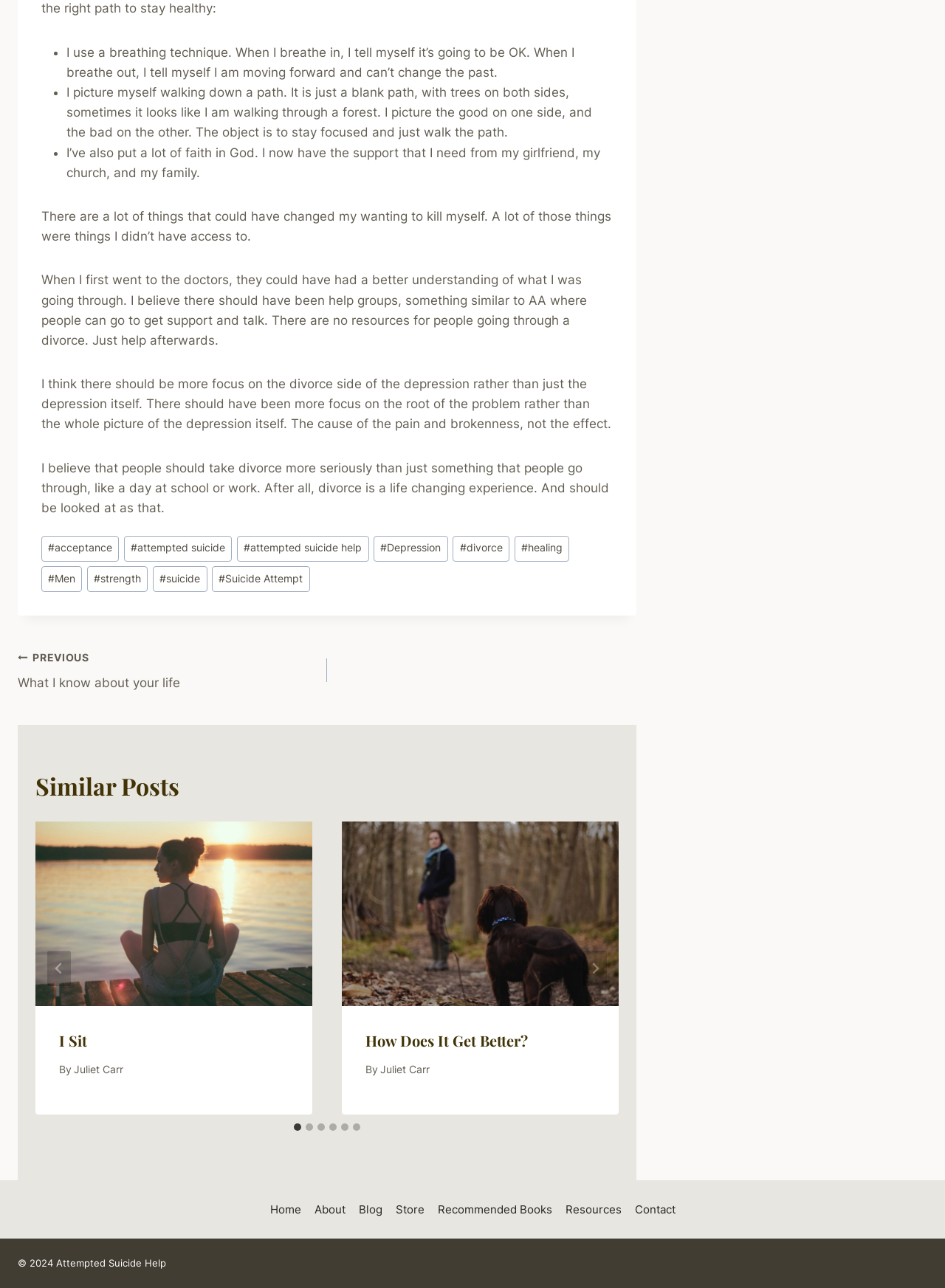Locate the bounding box coordinates of the clickable area needed to fulfill the instruction: "Go to the 'Home' page".

[0.279, 0.93, 0.325, 0.948]